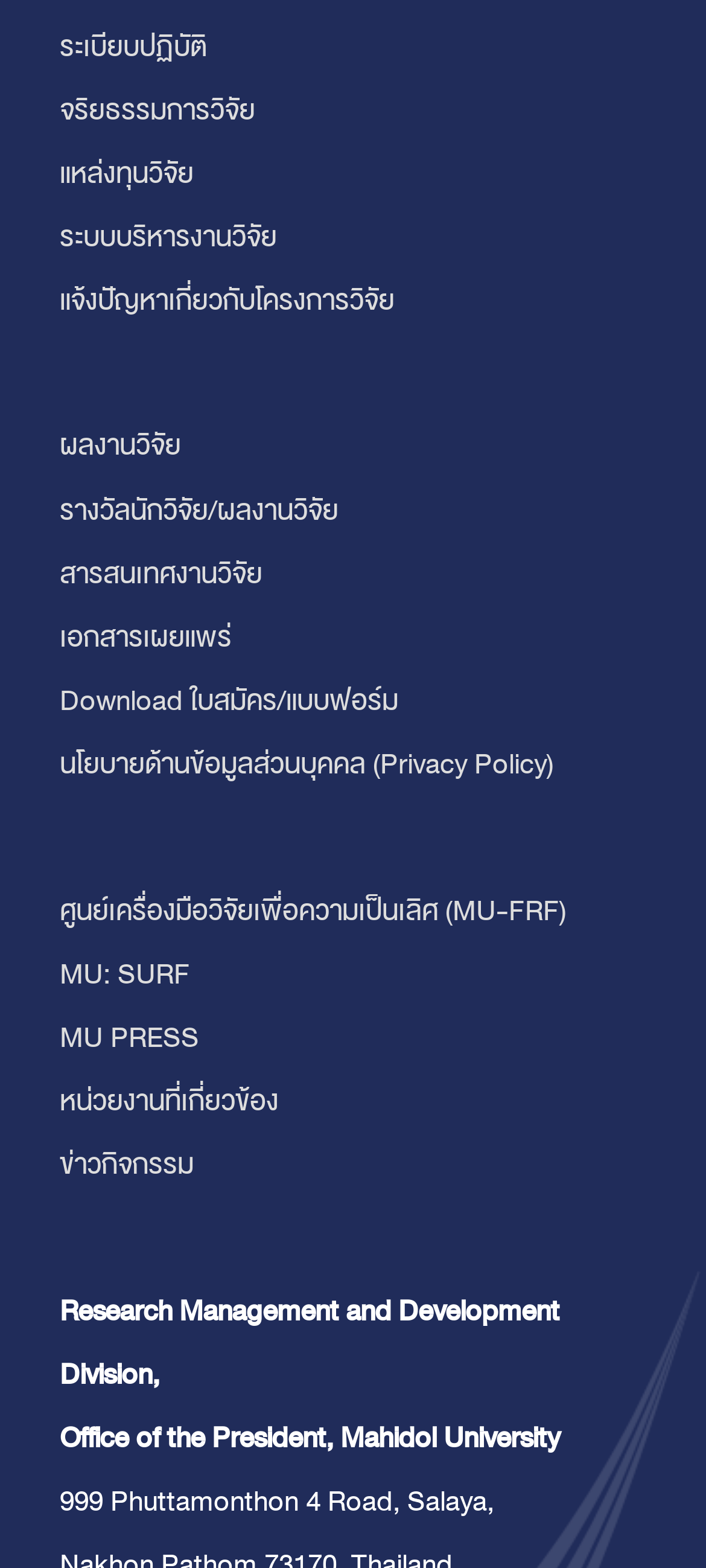Specify the bounding box coordinates of the region I need to click to perform the following instruction: "Click on ระเบียบปฏิบัติ". The coordinates must be four float numbers in the range of 0 to 1, i.e., [left, top, right, bottom].

[0.085, 0.016, 0.292, 0.043]